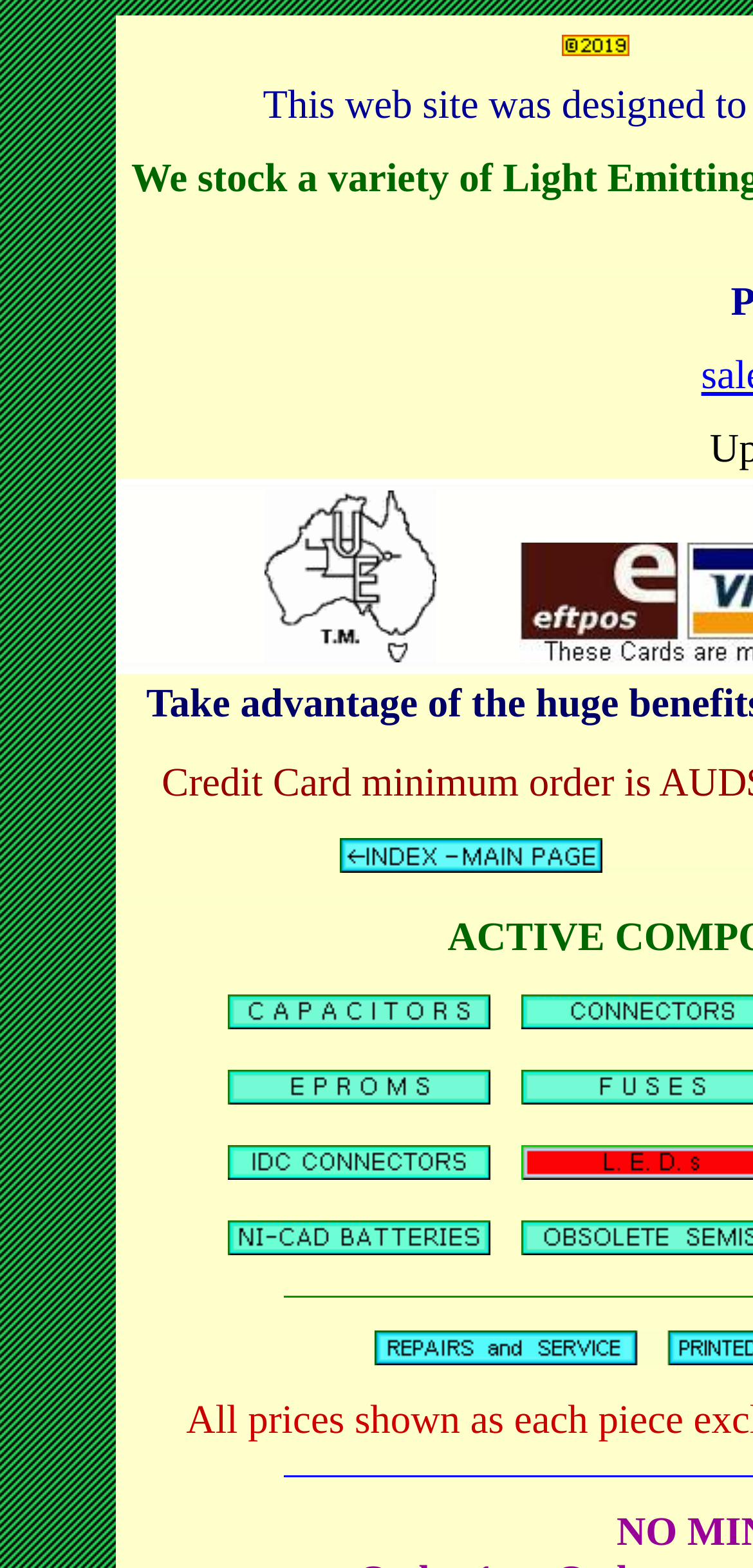Using the elements shown in the image, answer the question comprehensively: What is the position of the copyright image on the webpage?

The copyright image is positioned at the bottom left of the webpage, which can be inferred from its bounding box coordinates [0.746, 0.022, 0.836, 0.036].